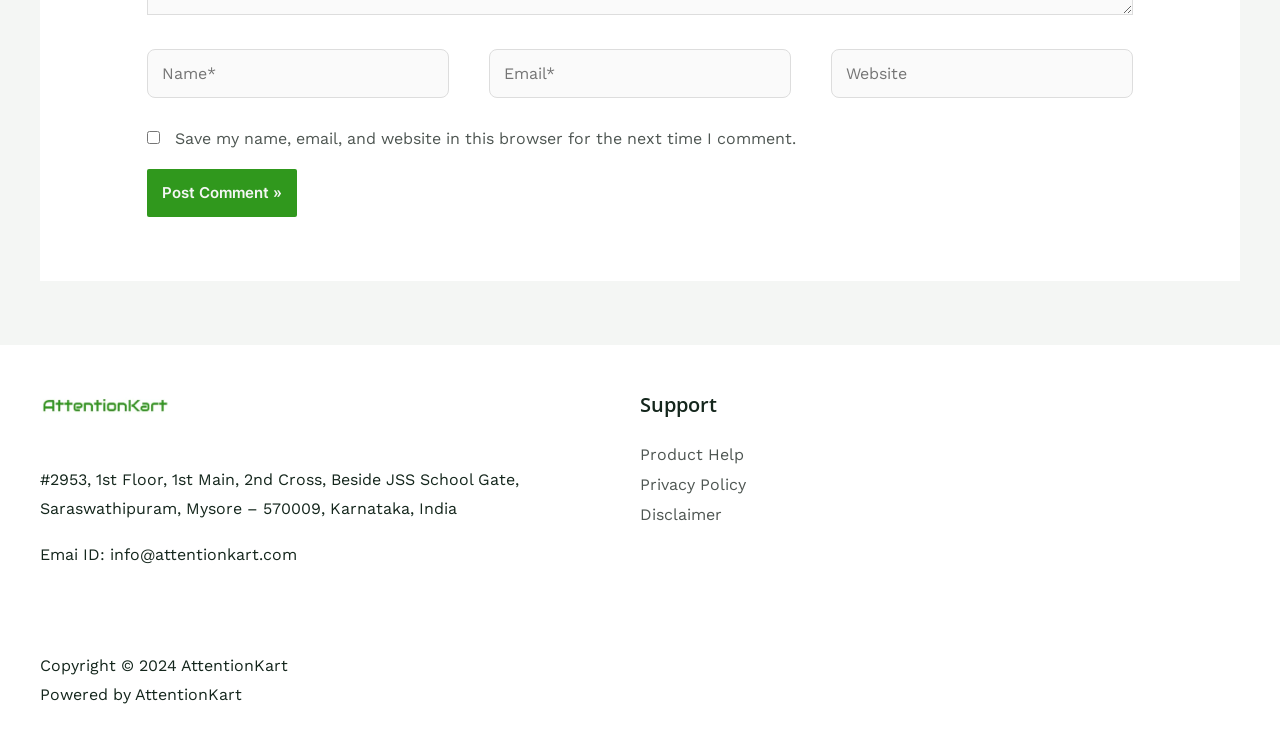What is the name of the company?
Refer to the screenshot and answer in one word or phrase.

AttentionKart